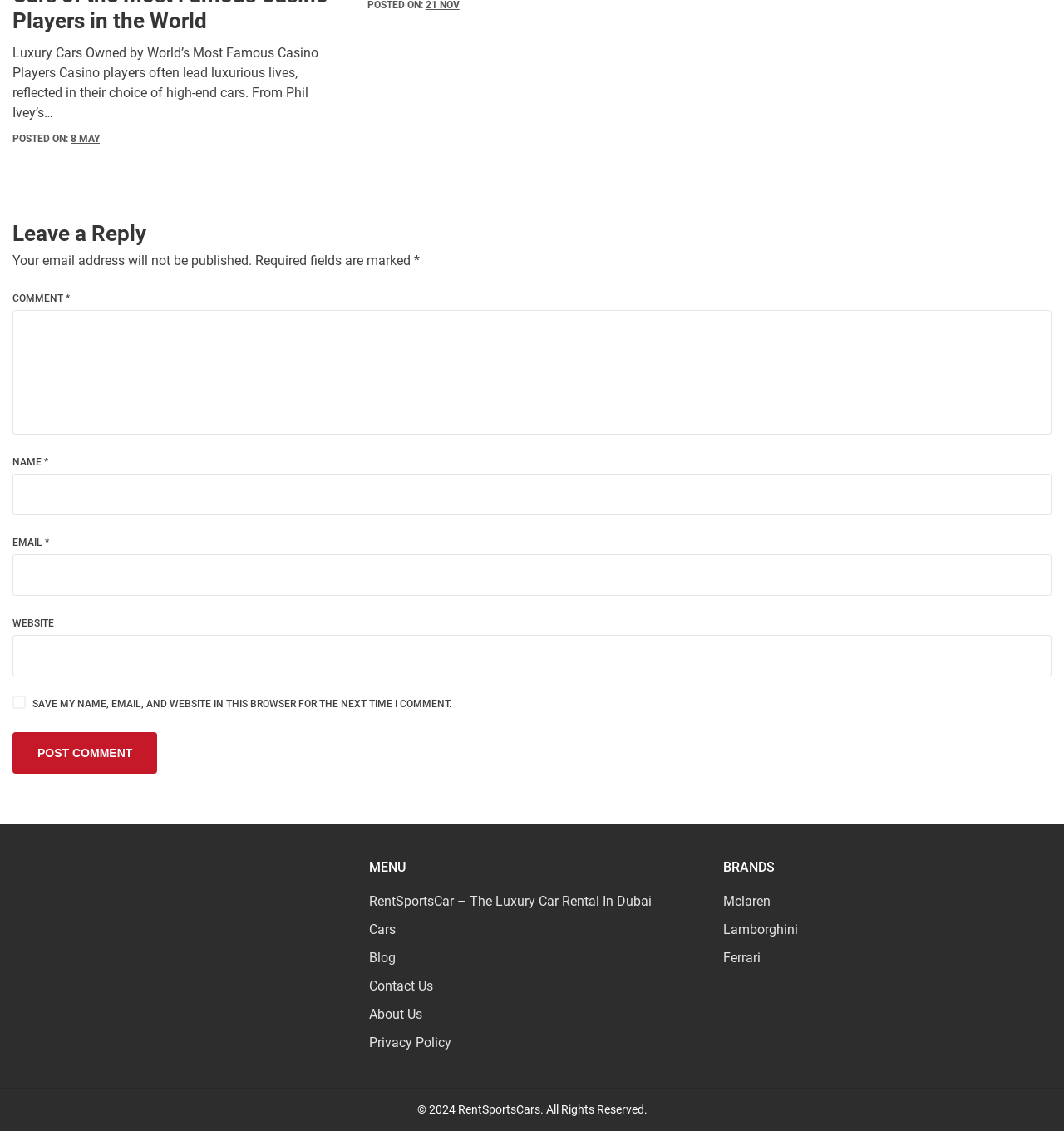Using the format (top-left x, top-left y, bottom-right x, bottom-right y), and given the element description, identify the bounding box coordinates within the screenshot: parent_node: WEBSITE name="url"

[0.012, 0.561, 0.988, 0.598]